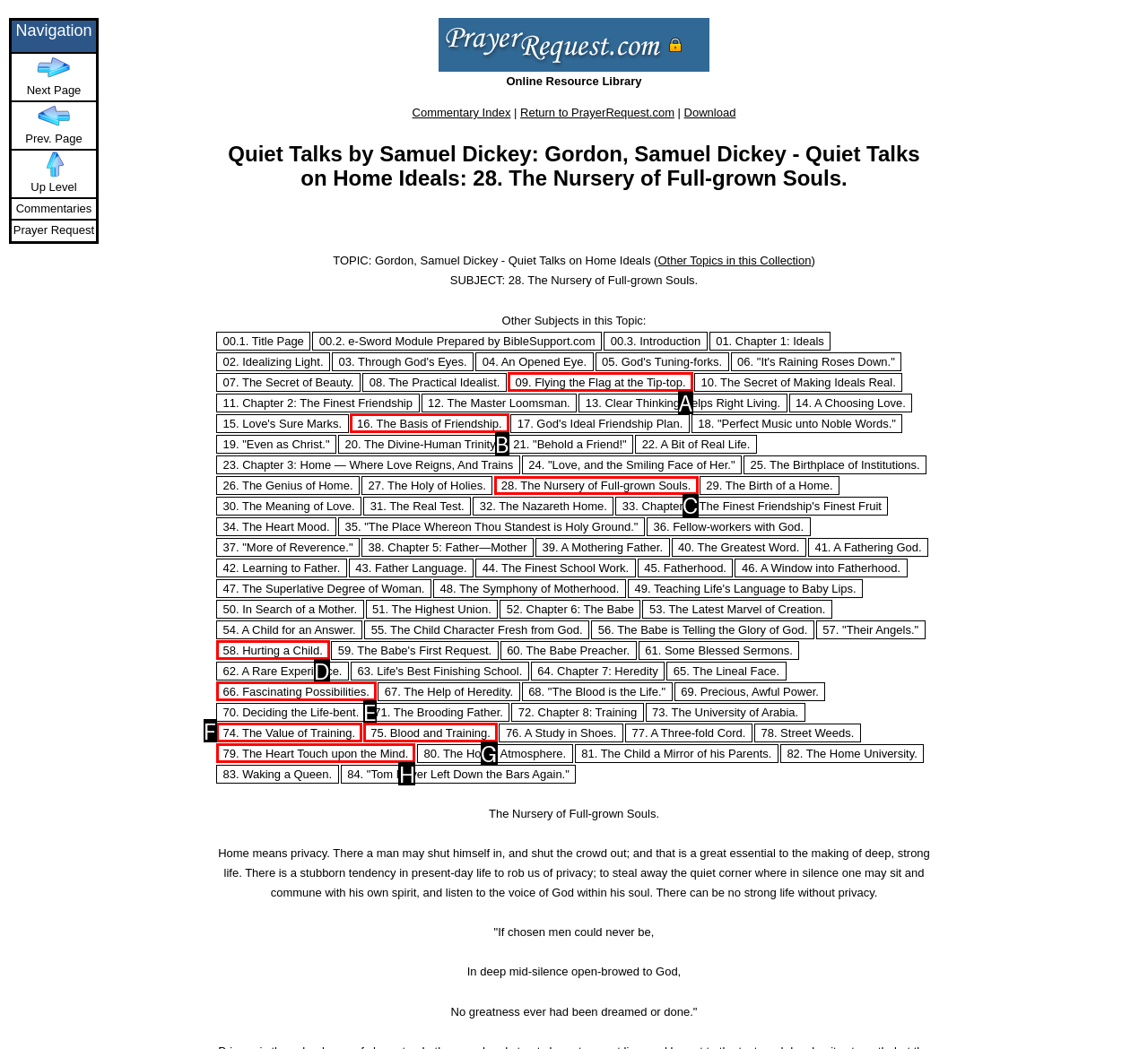Which UI element's letter should be clicked to achieve the task: Go to 'The Nursery of Full-grown Souls'
Provide the letter of the correct choice directly.

C